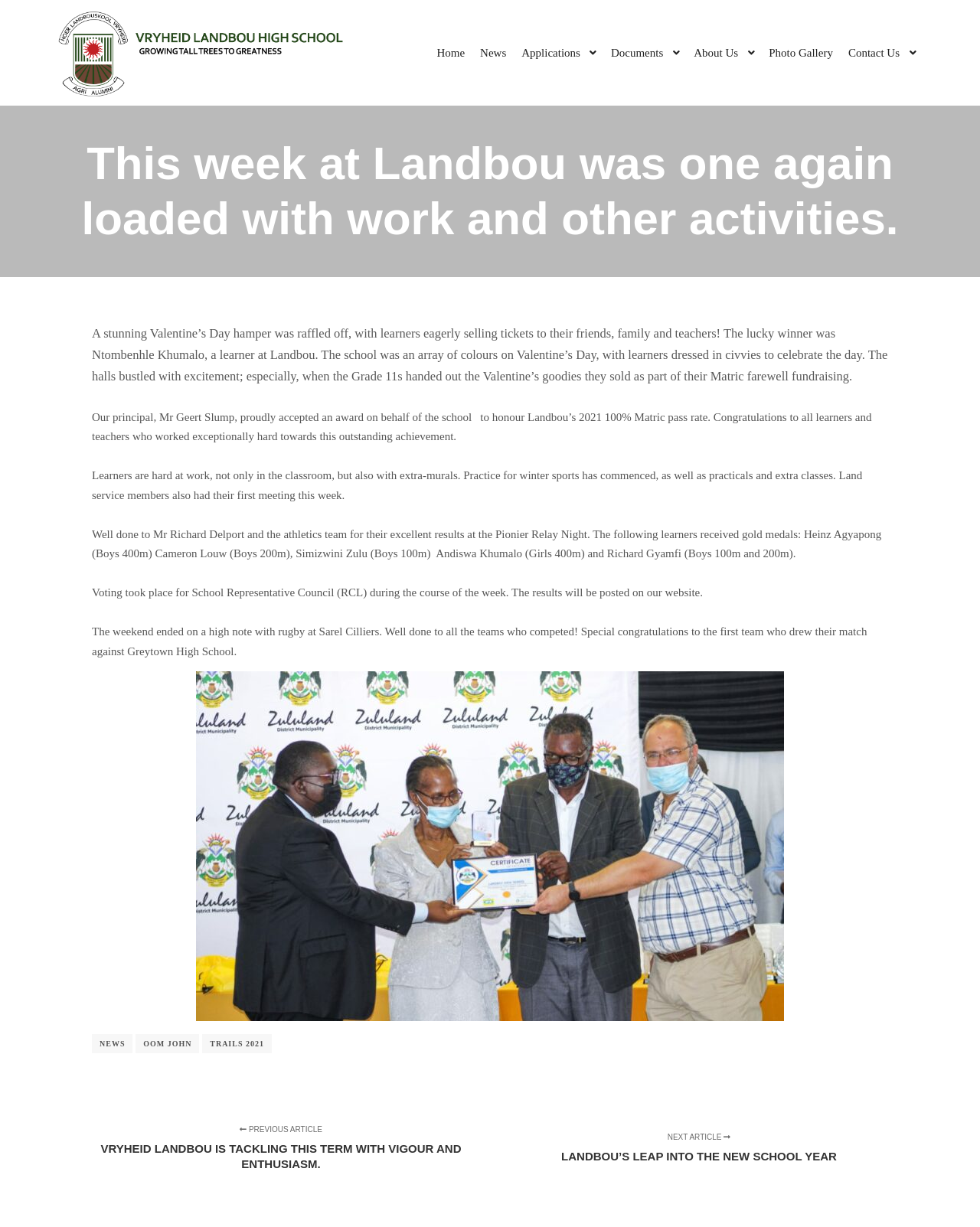Given the element description: "Applications", predict the bounding box coordinates of this UI element. The coordinates must be four float numbers between 0 and 1, given as [left, top, right, bottom].

[0.524, 0.0, 0.595, 0.086]